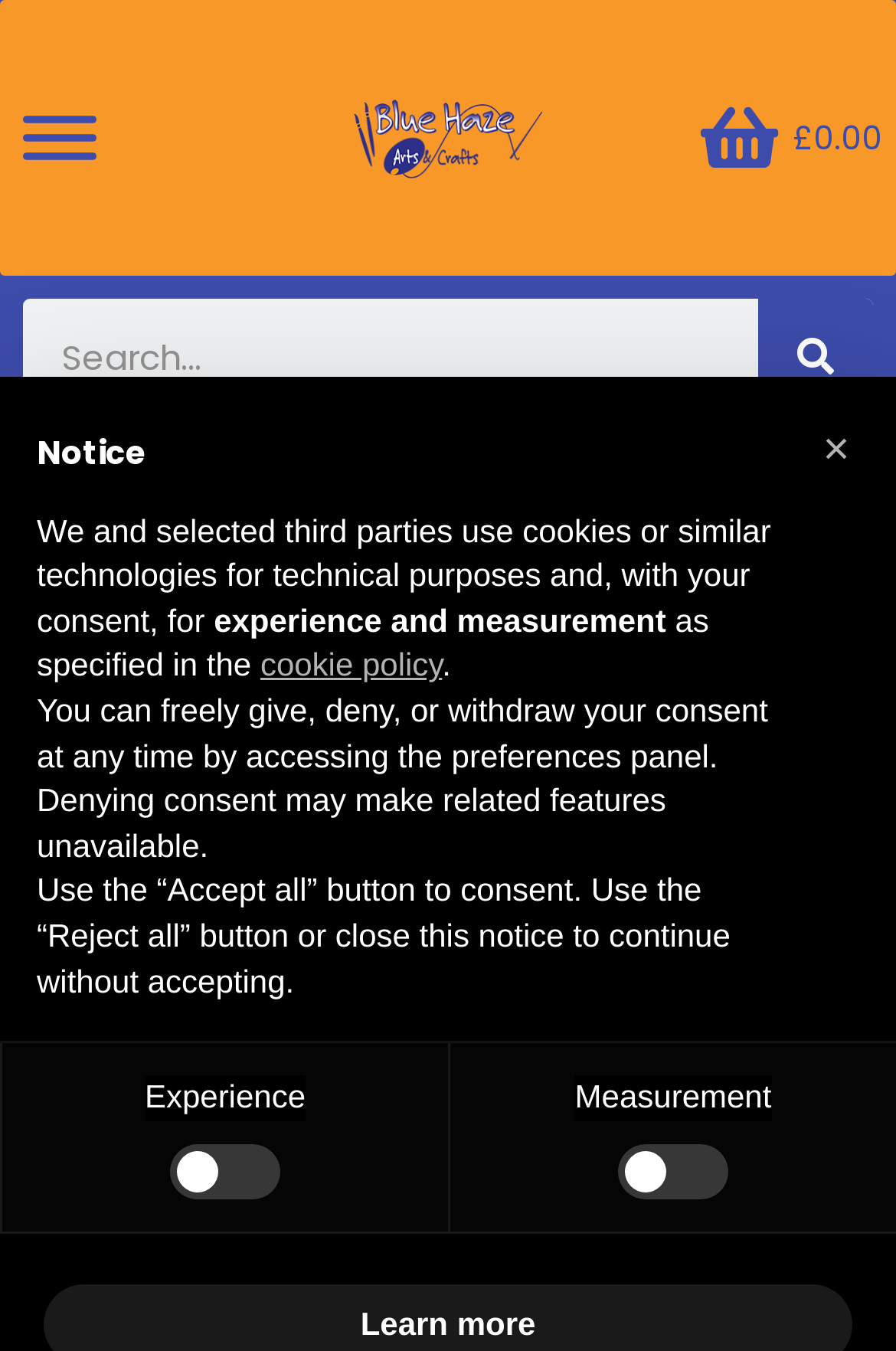Show the bounding box coordinates for the element that needs to be clicked to execute the following instruction: "Close the notice". Provide the coordinates in the form of four float numbers between 0 and 1, i.e., [left, top, right, bottom].

[0.892, 0.305, 0.974, 0.36]